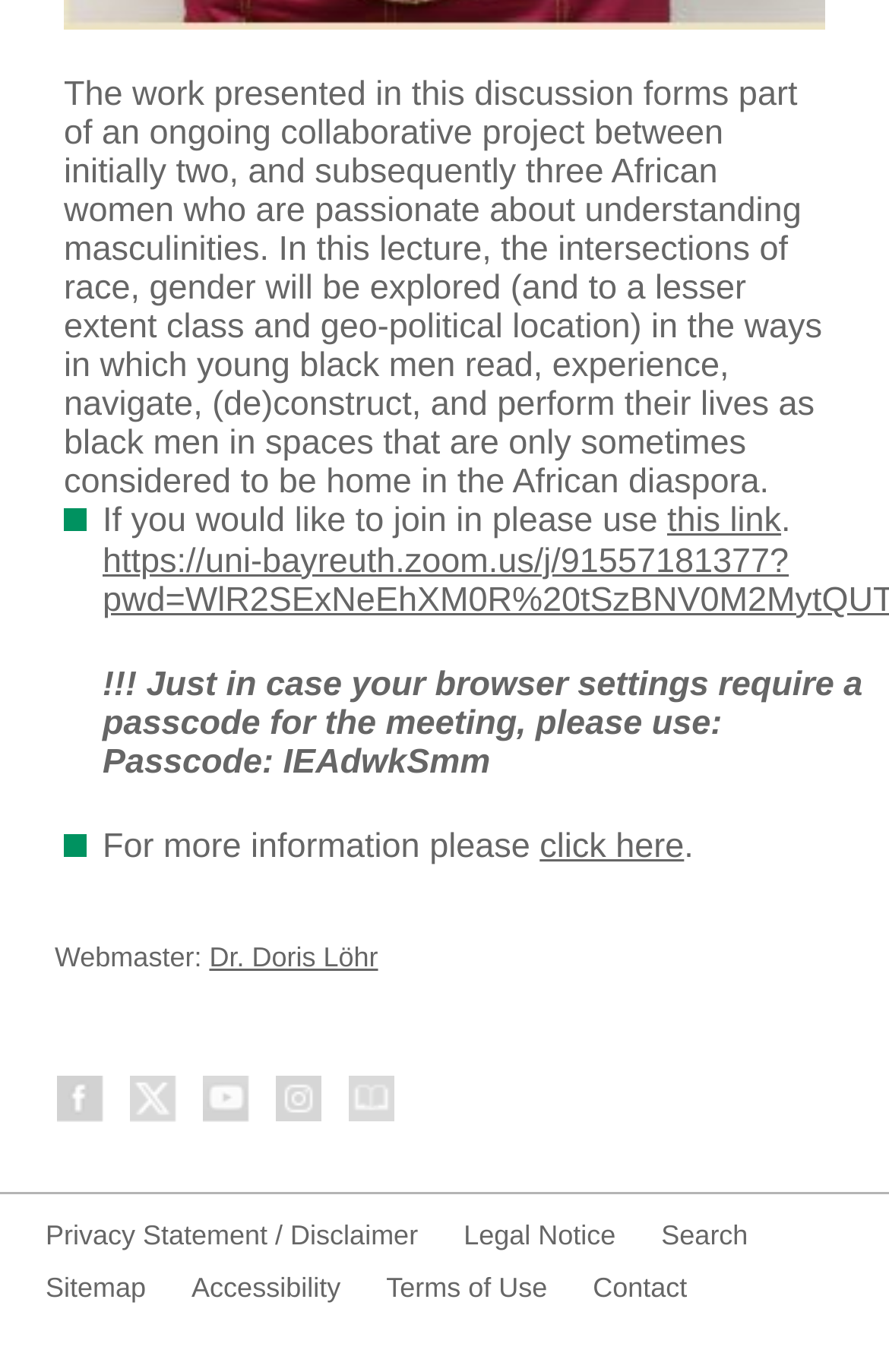Predict the bounding box of the UI element that fits this description: "Pin it Pin on Pinterest".

None